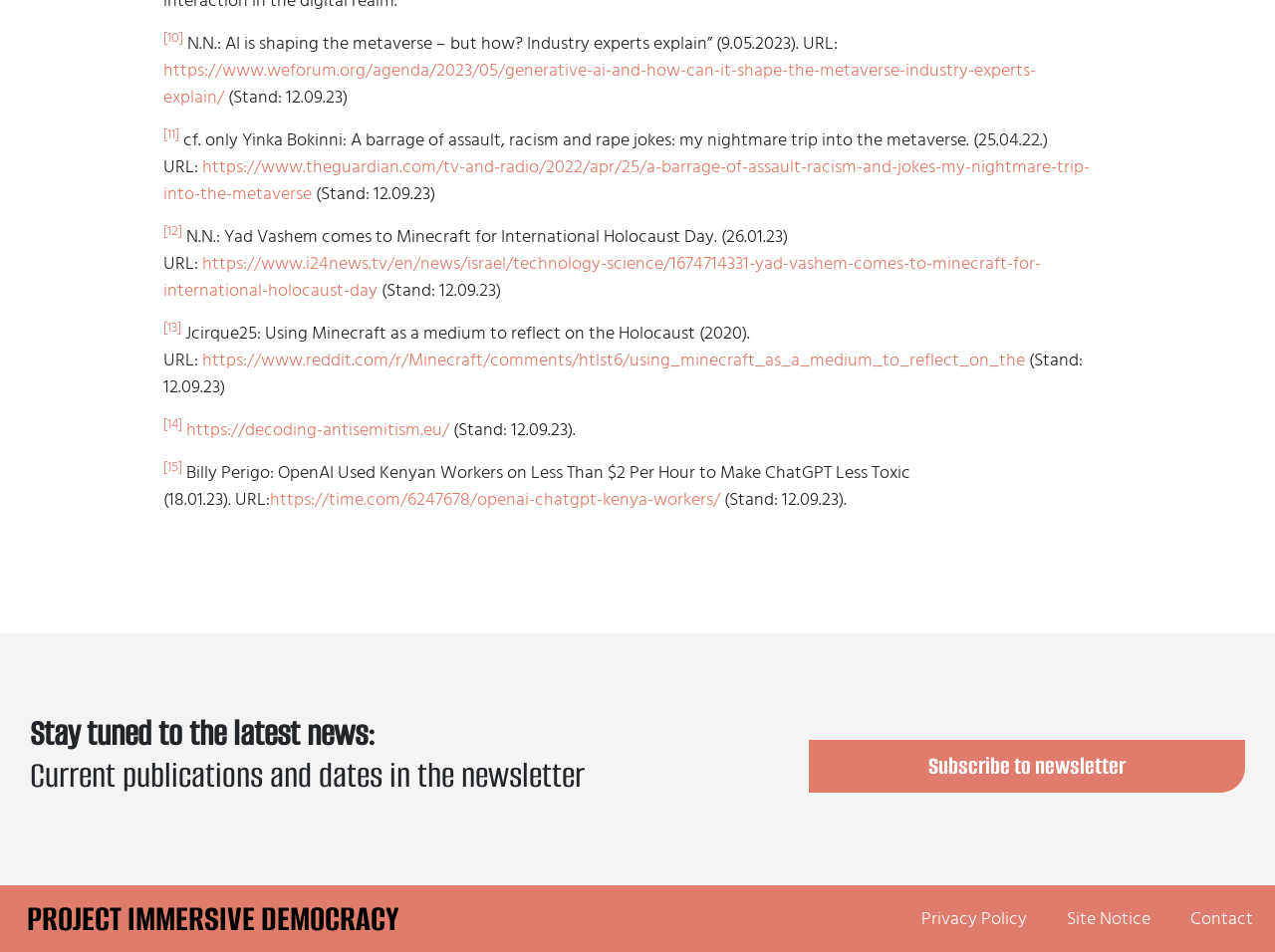Given the description of a UI element: "https://www.i24news.tv/en/news/israel/technology-science/1674714331-yad-vashem-comes-to-minecraft-for-international-holocaust-day", identify the bounding box coordinates of the matching element in the webpage screenshot.

[0.128, 0.264, 0.816, 0.318]